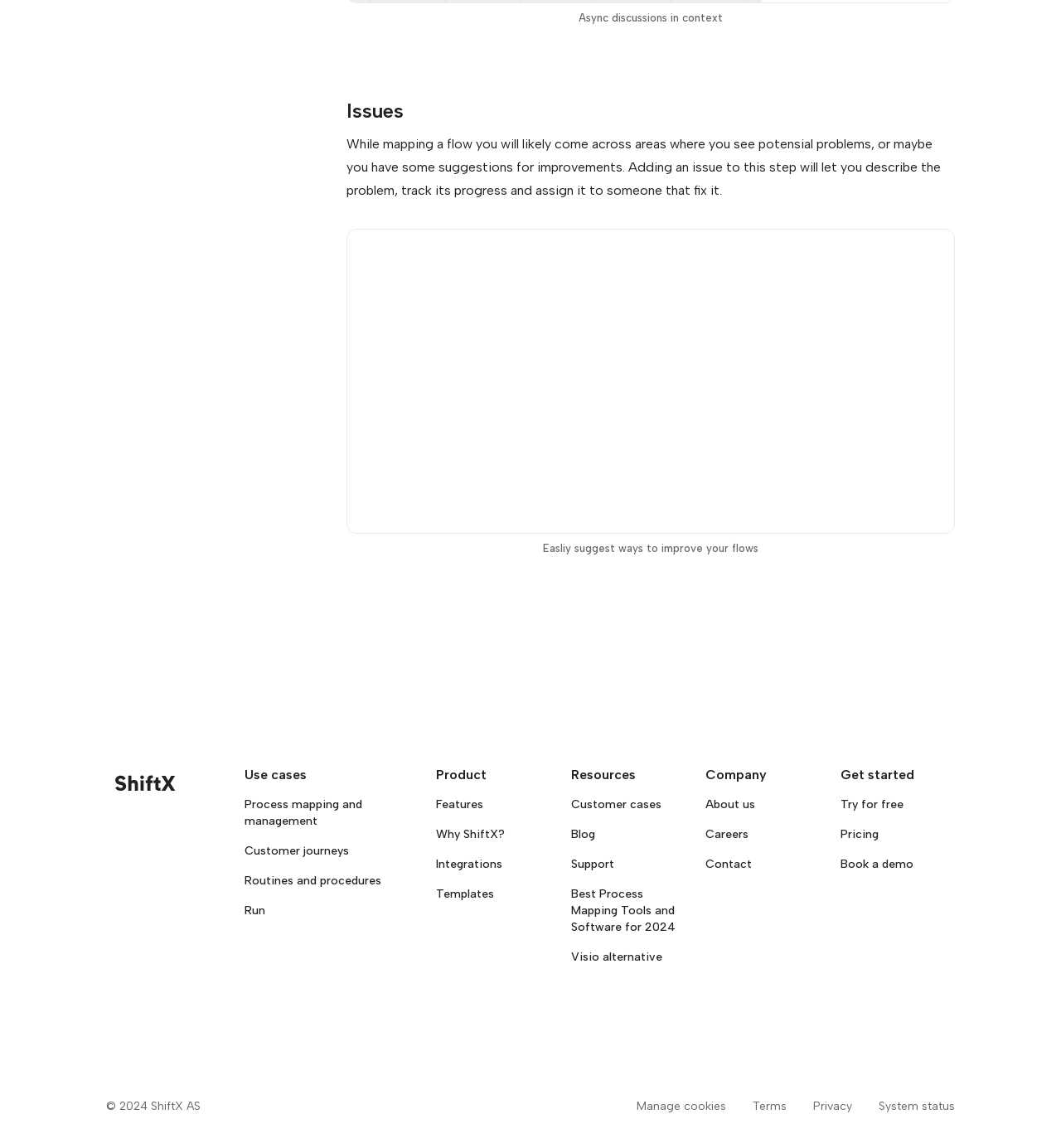Identify the bounding box coordinates of the part that should be clicked to carry out this instruction: "Go to Interior Design Ideas".

None